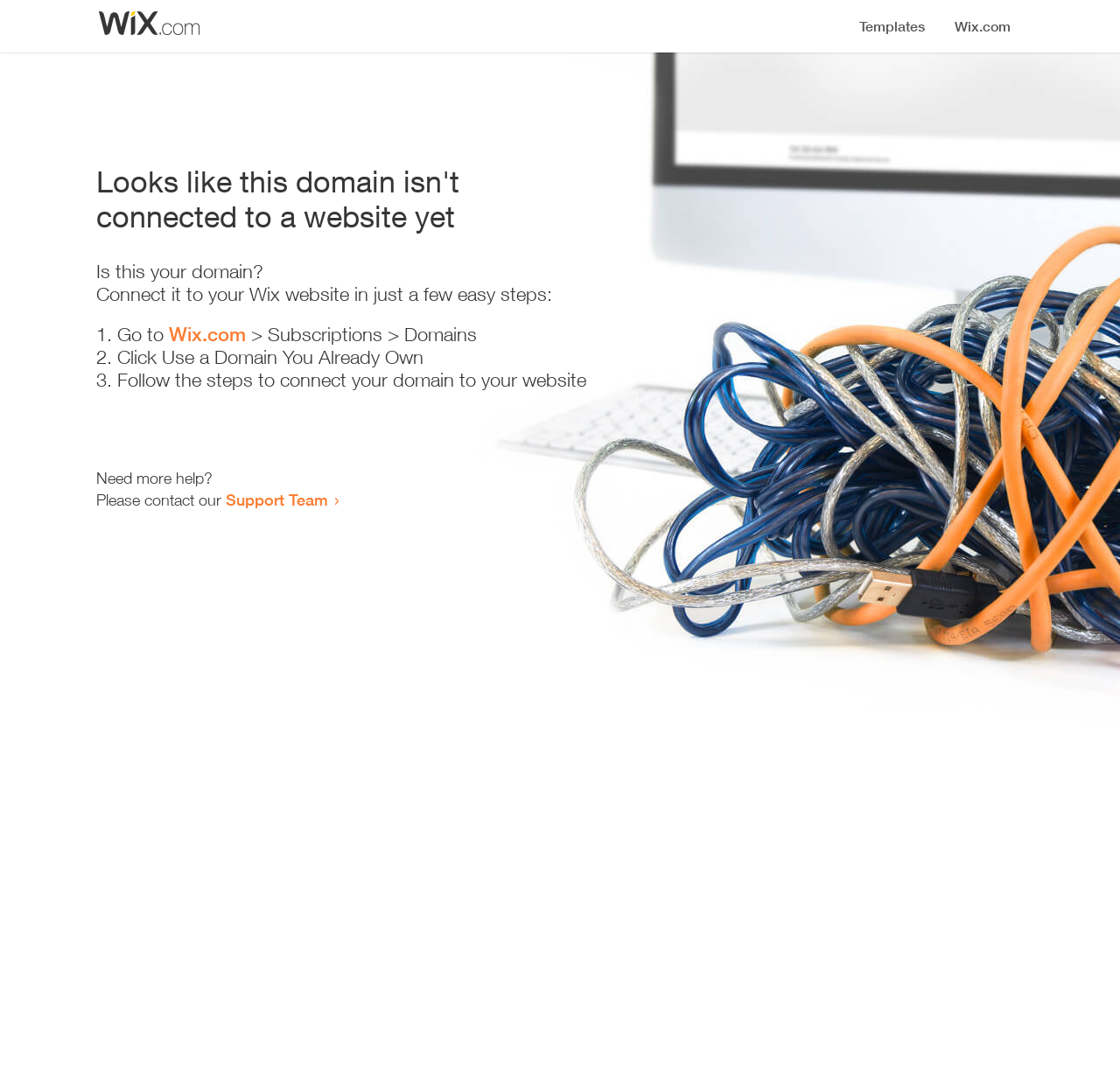Provide an in-depth description of the elements and layout of the webpage.

The webpage appears to be an error page, indicating that a domain is not connected to a website yet. At the top, there is a small image, likely a logo or icon. Below the image, a prominent heading reads "Looks like this domain isn't connected to a website yet". 

Underneath the heading, there is a series of instructions to connect the domain to a Wix website. The instructions are presented in a step-by-step format, with each step numbered and accompanied by a brief description. The first step is to go to Wix.com, followed by clicking on "Subscriptions > Domains". The second step is to click on "Use a Domain You Already Own", and the third step is to follow the instructions to connect the domain to the website.

At the bottom of the page, there is a section offering additional help, with a message "Need more help?" followed by an invitation to contact the Support Team via a link.